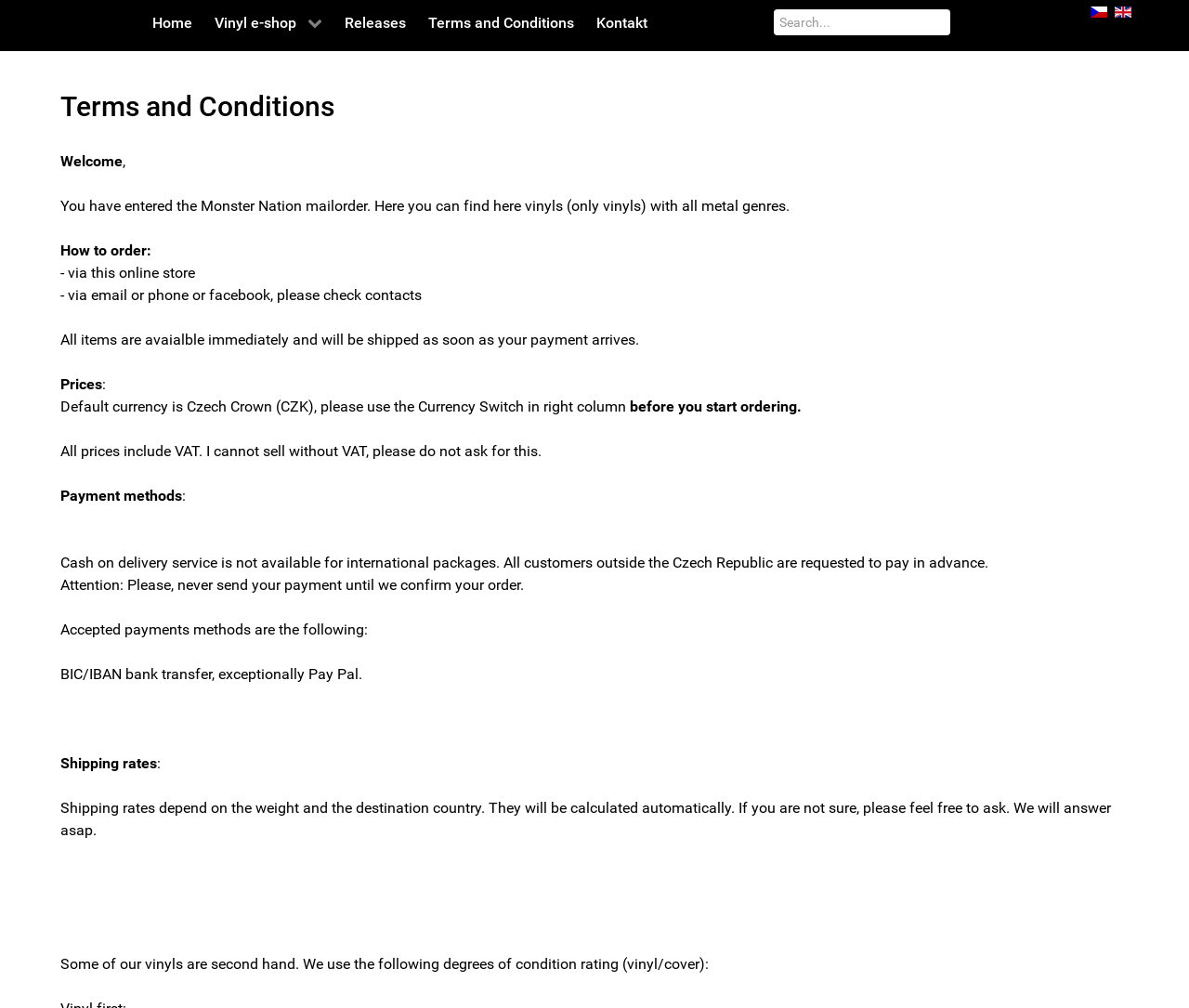Determine the bounding box for the described UI element: "Terms and Conditions".

[0.35, 0.0, 0.492, 0.044]